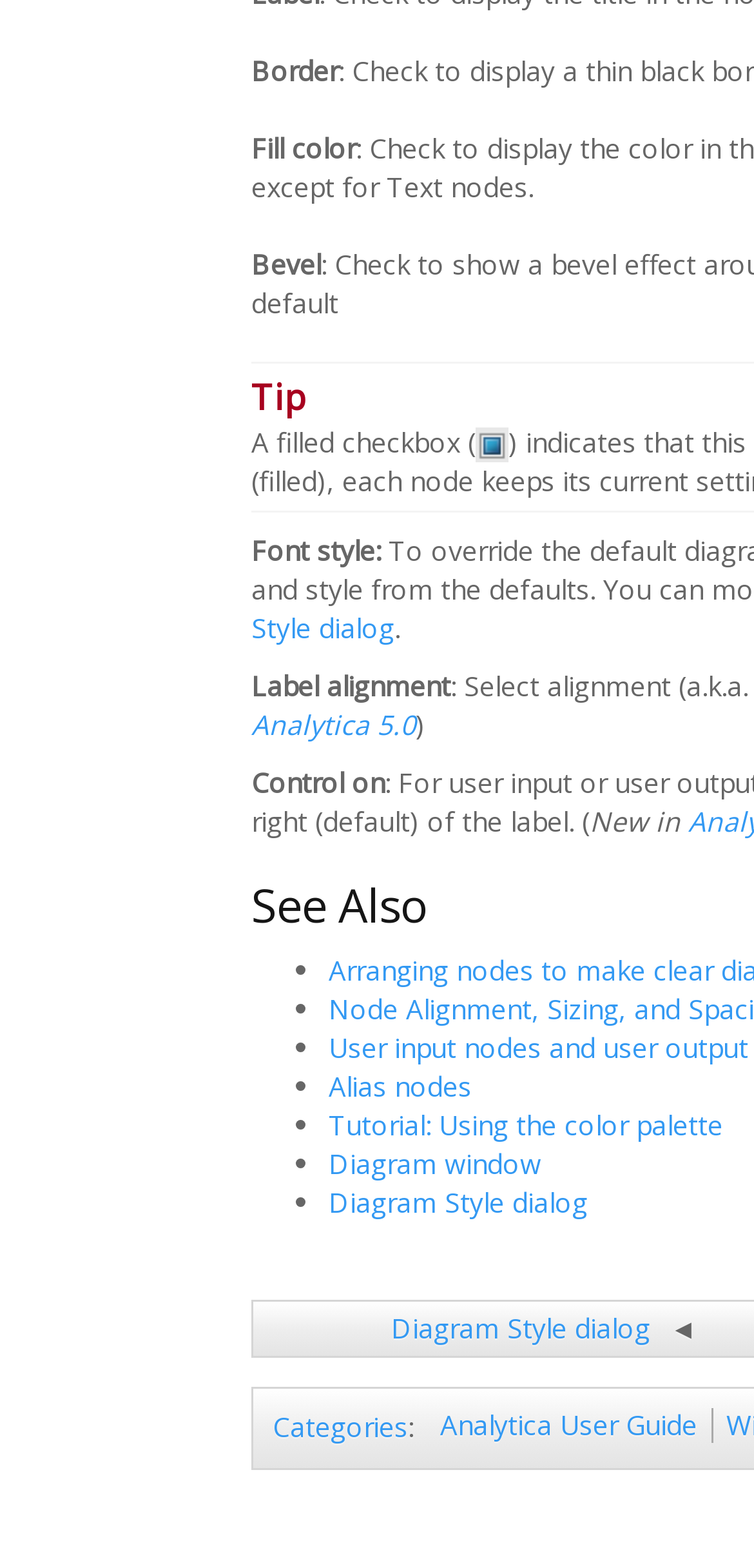Locate the UI element described by Alias nodes in the provided webpage screenshot. Return the bounding box coordinates in the format (top-left x, top-left y, bottom-right x, bottom-right y), ensuring all values are between 0 and 1.

[0.436, 0.68, 0.626, 0.704]